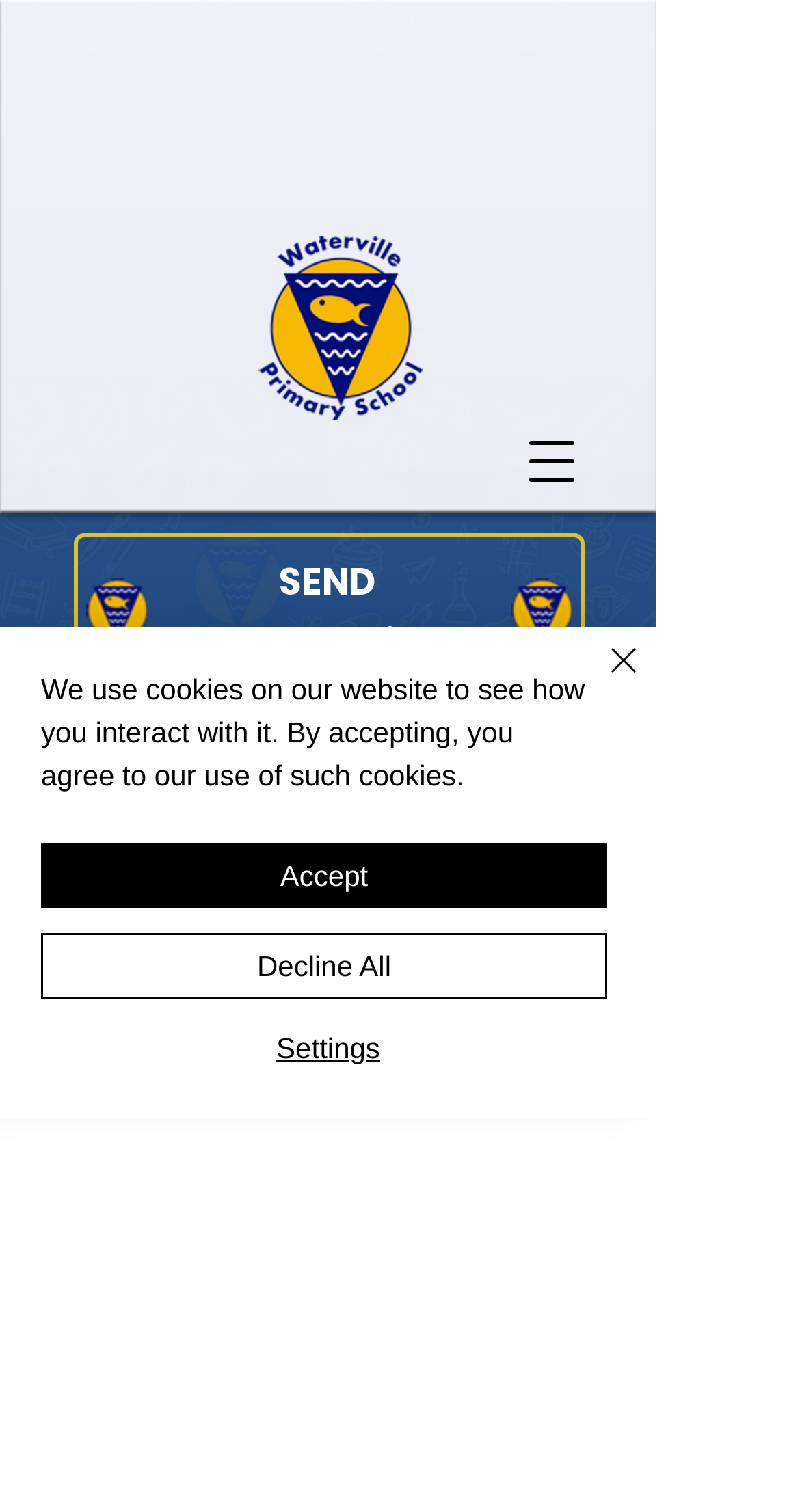Refer to the element description aria-label="Open navigation menu" and identify the corresponding bounding box in the screenshot. Format the coordinates as (top-left x, top-left y, bottom-right x, bottom-right y) with values in the range of 0 to 1.

[0.626, 0.271, 0.754, 0.339]